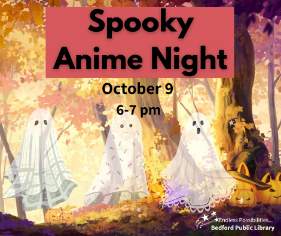Describe in detail everything you see in the image.

Join us for **Spooky Anime Night** at the Bedford Public Library on **October 9** from **6:00 PM to 7:00 PM**. This whimsical event, perfect for fans of anime and ghostly fun, features adorable ghost characters in a vibrant autumn setting. With festive pumpkins and colorful fall foliage, get ready for an enchanting evening filled with creativity and camaraderie. Don’t miss this exciting opportunity to connect with fellow anime enthusiasts!  *Free registration required.*